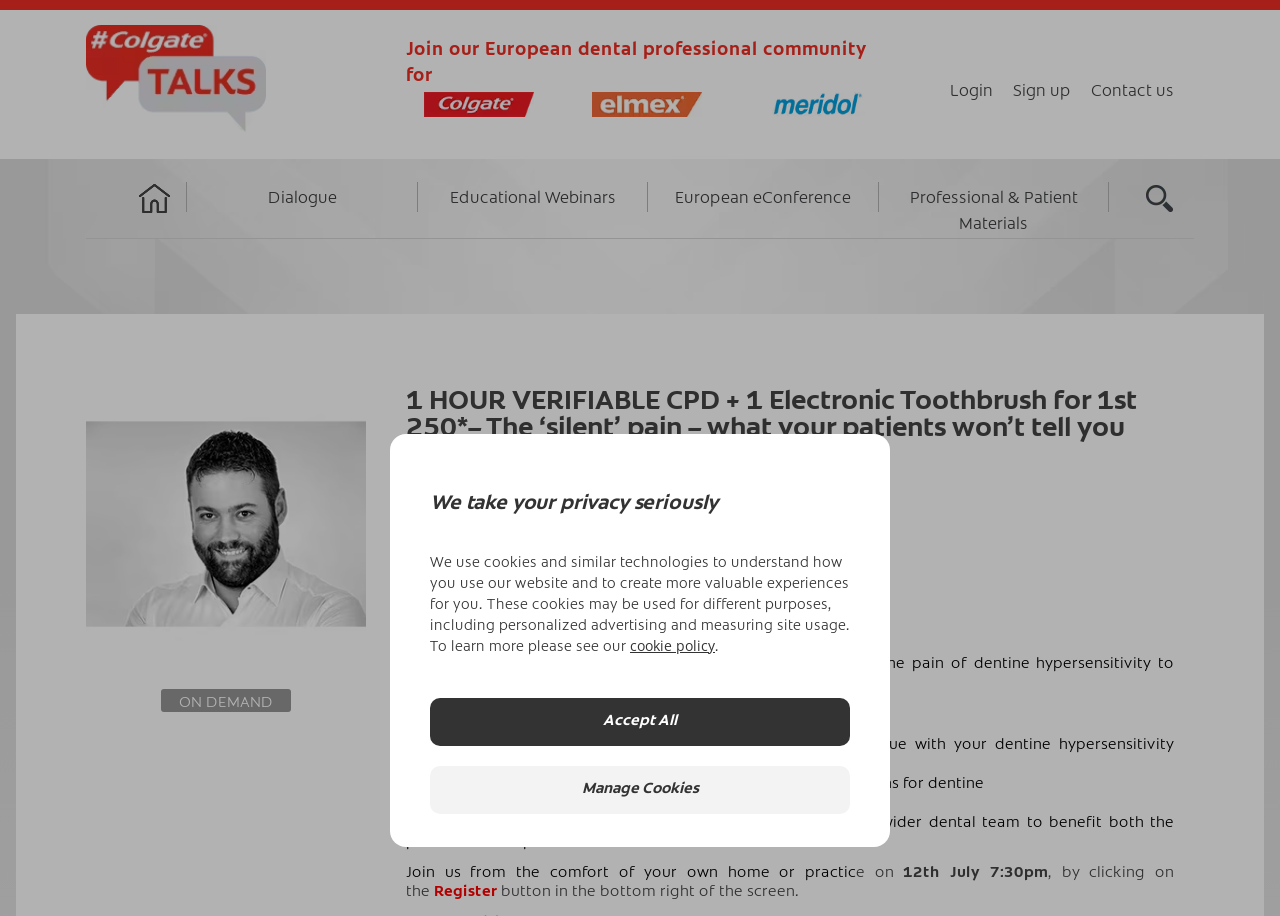Please find the bounding box coordinates for the clickable element needed to perform this instruction: "Click the 'Register' button".

[0.339, 0.96, 0.388, 0.983]